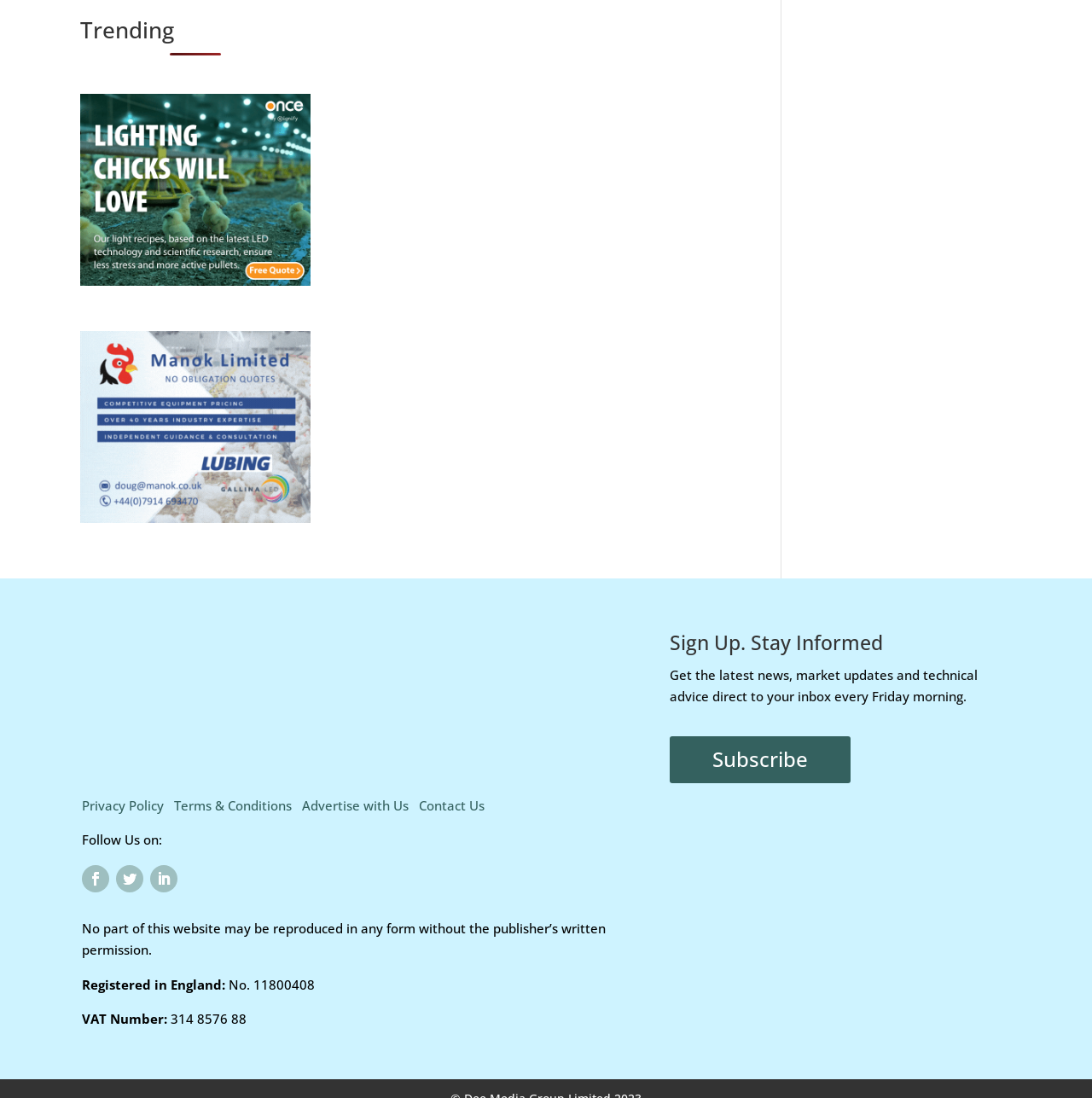Please give a short response to the question using one word or a phrase:
What is the company's VAT number?

314 8576 88